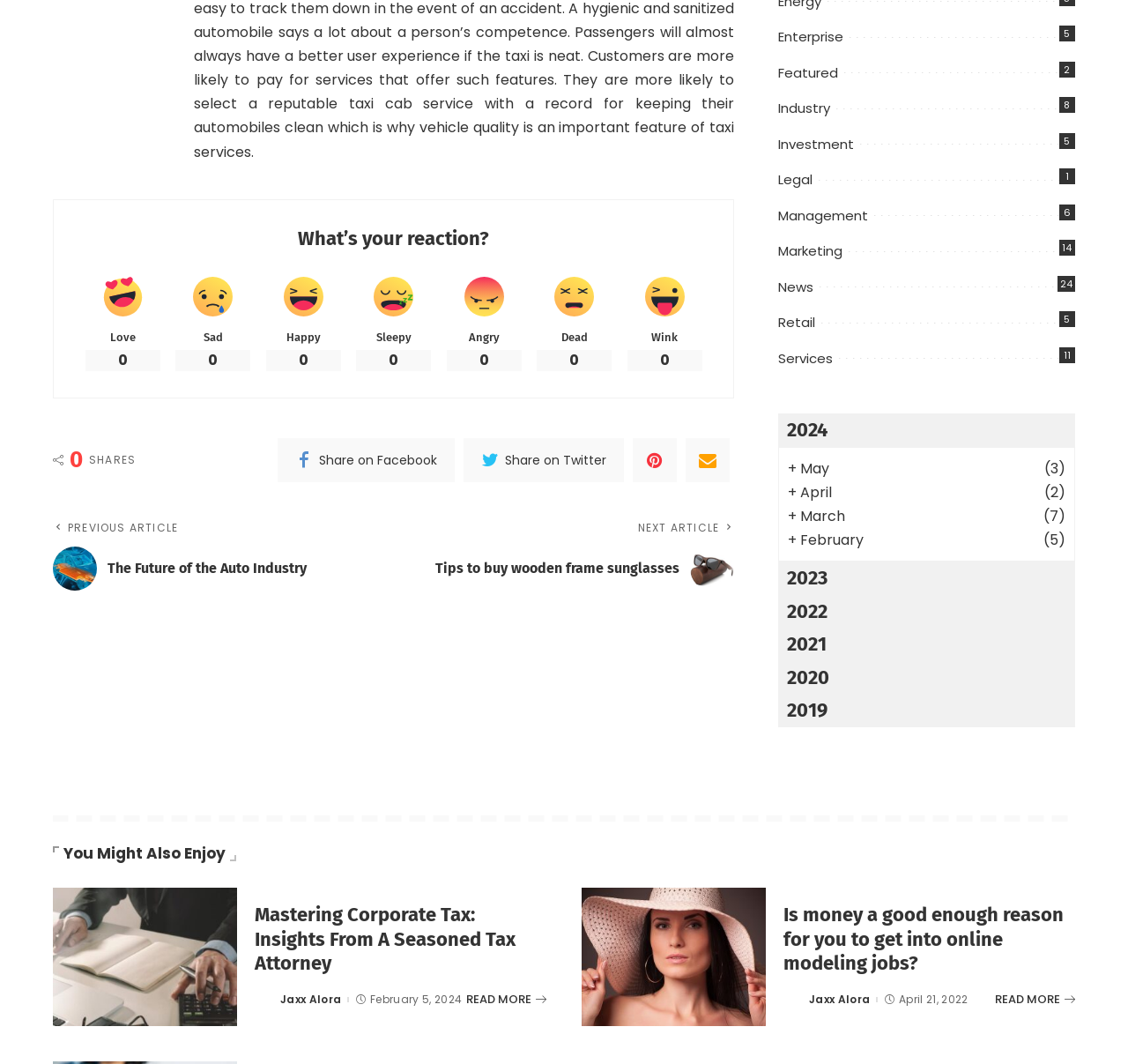What is the reaction being asked about?
Provide an in-depth and detailed answer to the question.

The webpage has a heading 'What’s your reaction?' which suggests that the user is being asked to provide a reaction, but there is no specific reaction being asked about.